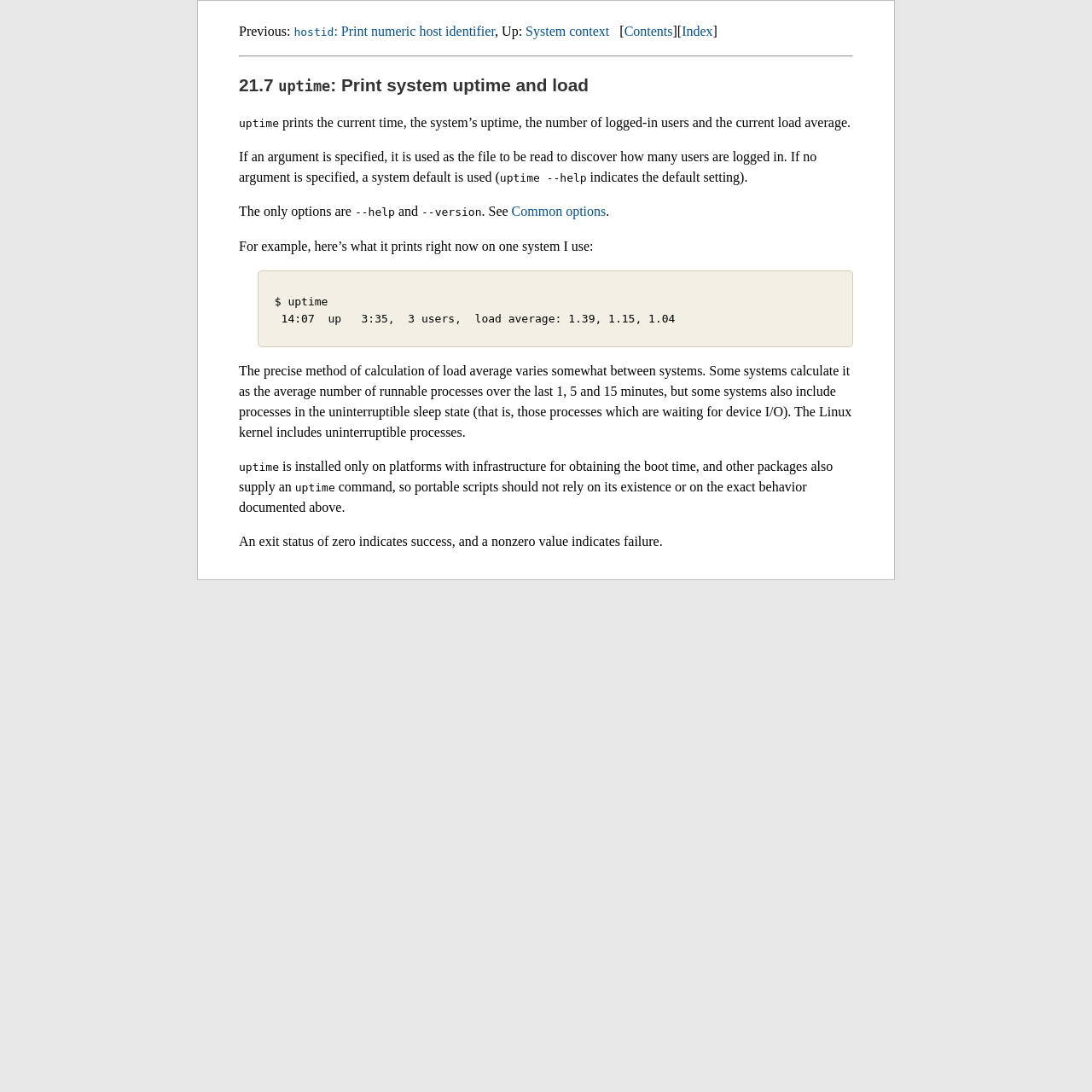Determine the bounding box coordinates of the UI element that matches the following description: "Common options". The coordinates should be four float numbers between 0 and 1 in the format [left, top, right, bottom].

[0.468, 0.187, 0.555, 0.2]